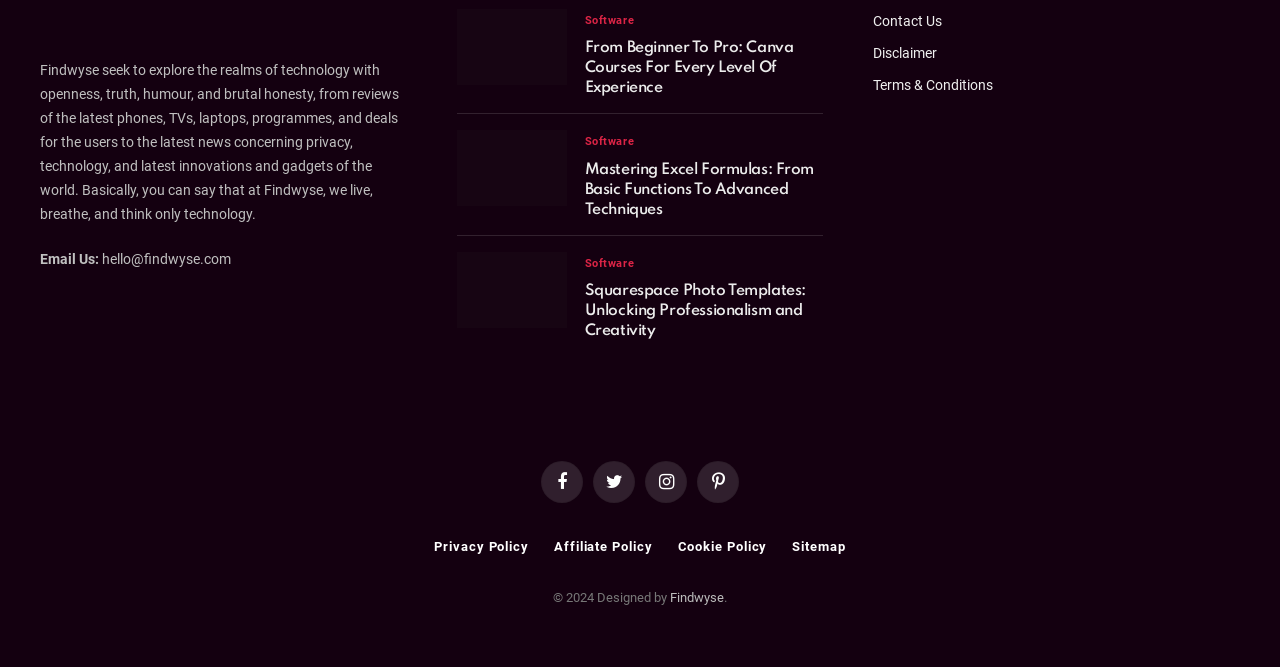Identify the bounding box coordinates of the area you need to click to perform the following instruction: "Click on the 'canva courses' link".

[0.357, 0.013, 0.443, 0.127]